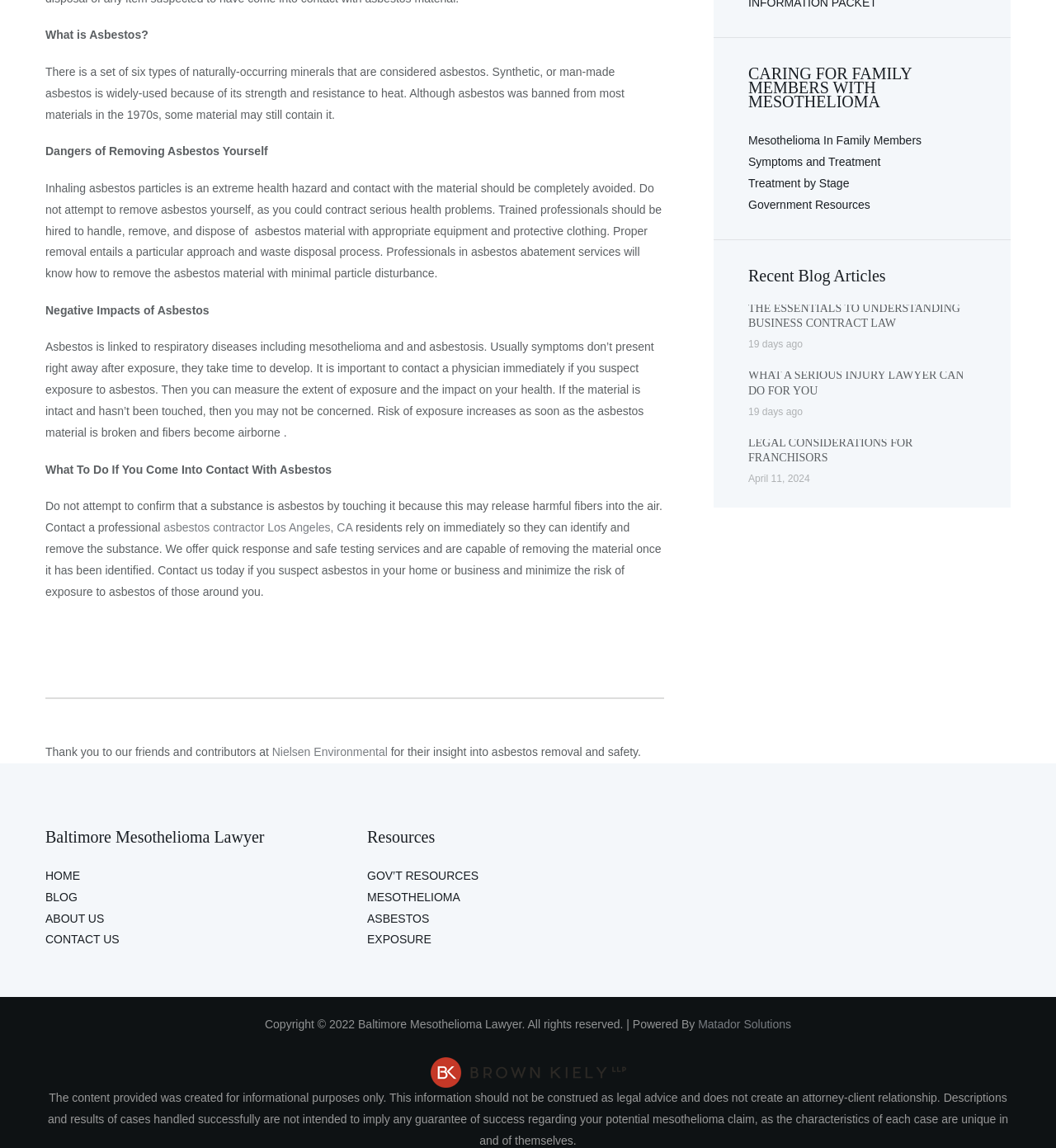Locate the UI element that matches the description GOV’T RESOURCES in the webpage screenshot. Return the bounding box coordinates in the format (top-left x, top-left y, bottom-right x, bottom-right y), with values ranging from 0 to 1.

[0.348, 0.757, 0.453, 0.768]